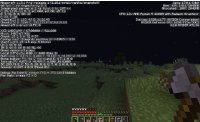What is the terrain like in the environment?
Provide an in-depth and detailed explanation in response to the question.

The image shows a vast, open area with green terrain stretching out into the distance, giving a sense of wilderness and adventure. The terrain appears to be grassy or forested, with distant outlines of trees visible on the horizon.